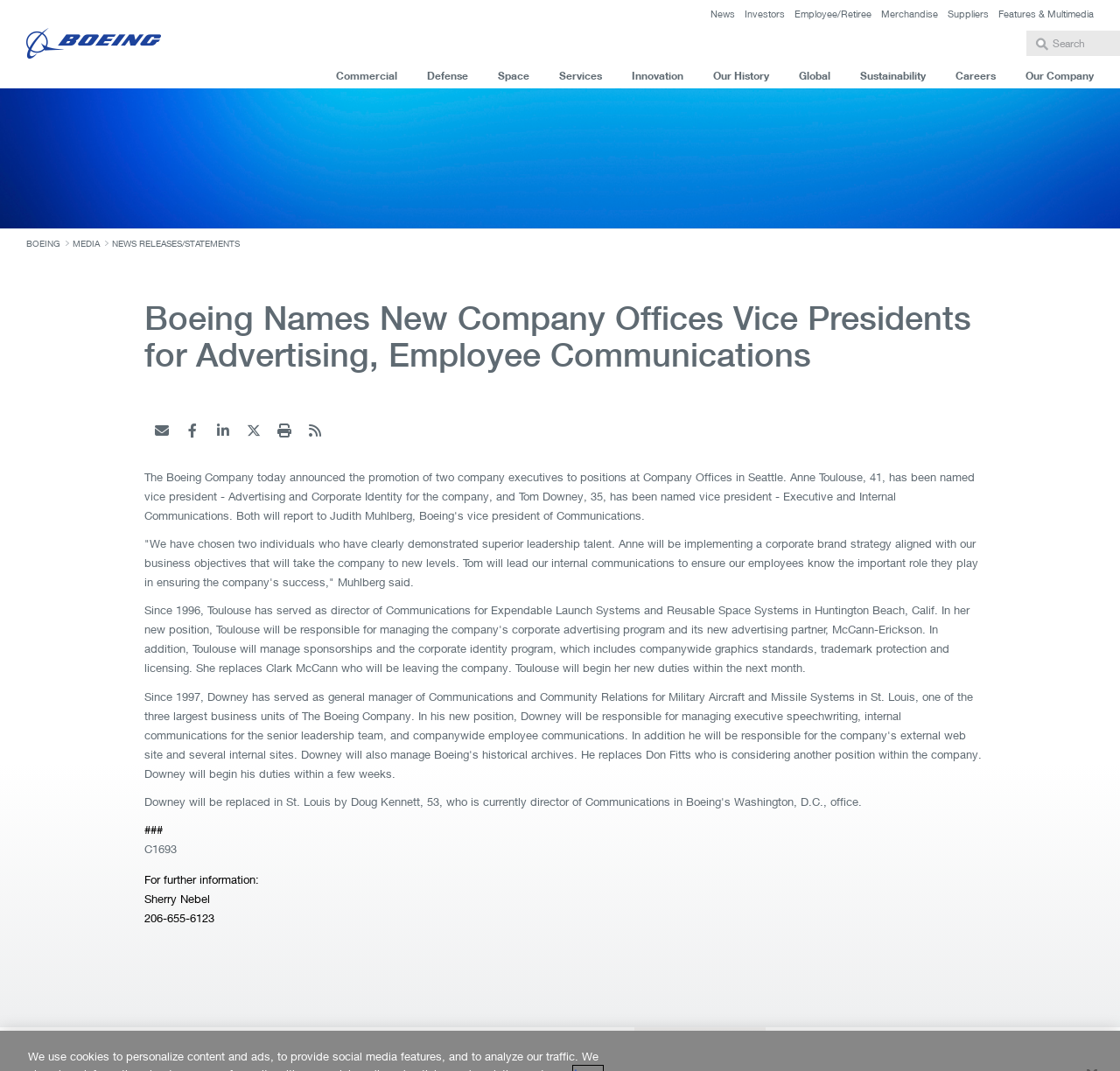Using the information in the image, give a detailed answer to the following question: What is the position held by Anne Toulouse?

According to the article, Anne Toulouse has been named Vice President - Advertising and Corporate, which implies that her position is Vice President - Advertising.